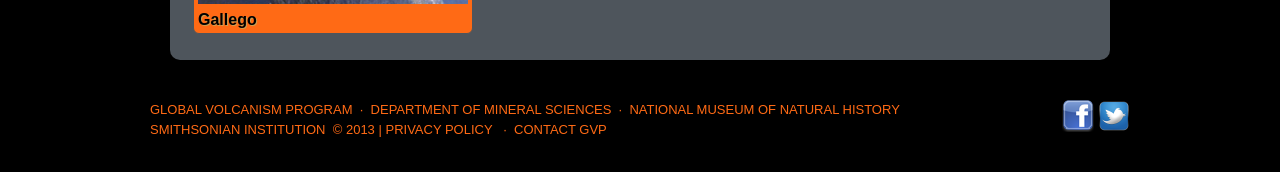Identify the bounding box coordinates of the region that should be clicked to execute the following instruction: "Visit the Big Round Records Facebook page".

None